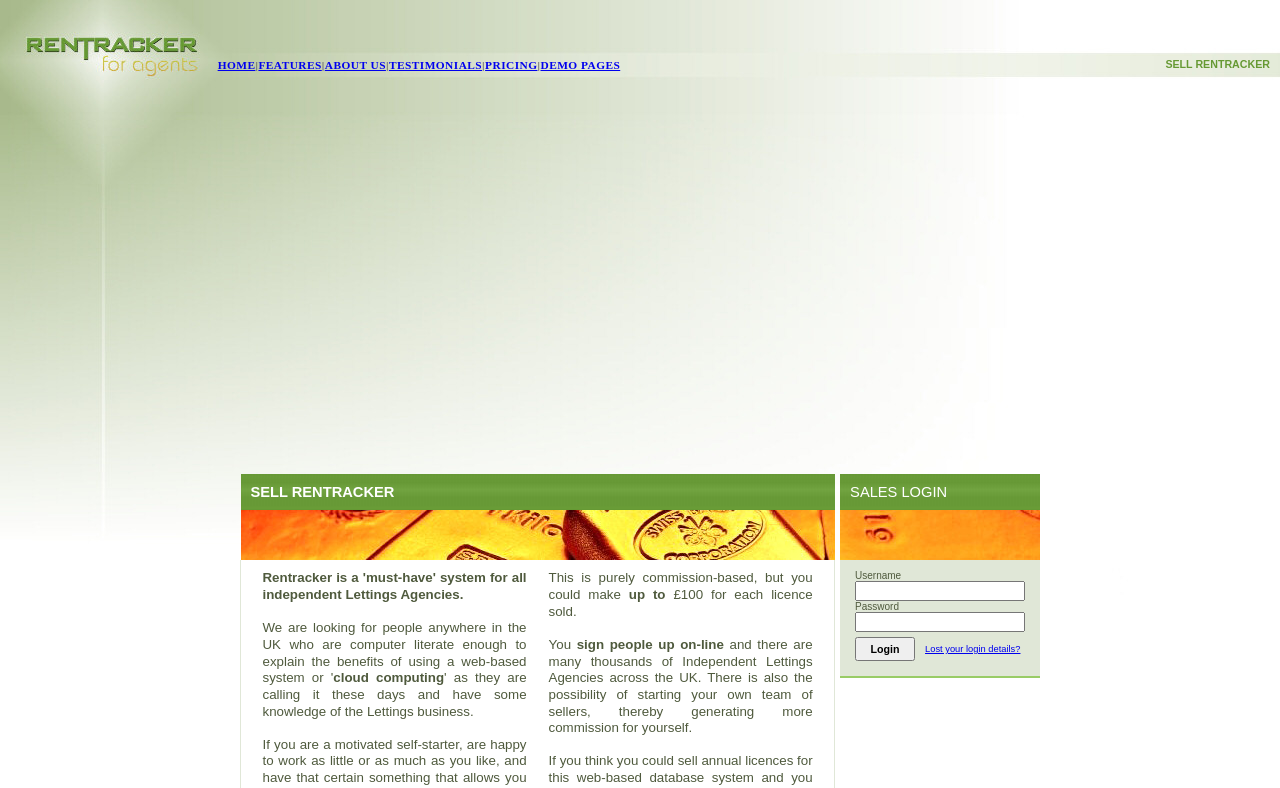Show the bounding box coordinates for the HTML element described as: "ABOUT US".

[0.254, 0.074, 0.302, 0.089]